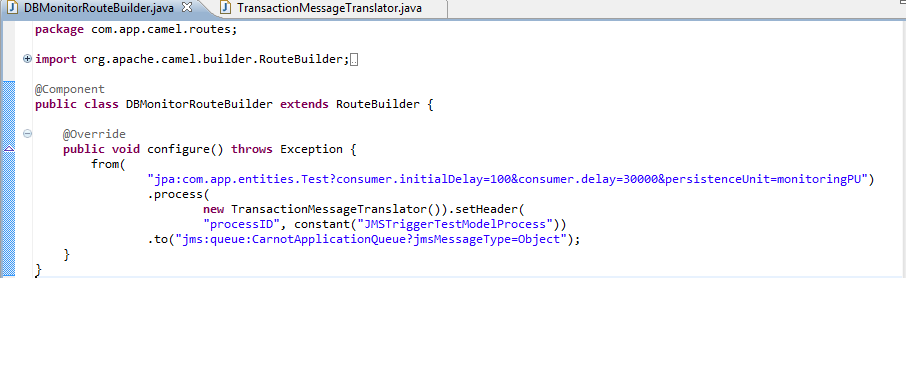Analyze the image and provide a detailed answer to the question: What is the name of the JPA entity being monitored?

The route begins with a from statement that configures it to monitor a JPA entity titled 'Test', specifying parameters for initial delay and polling interval.